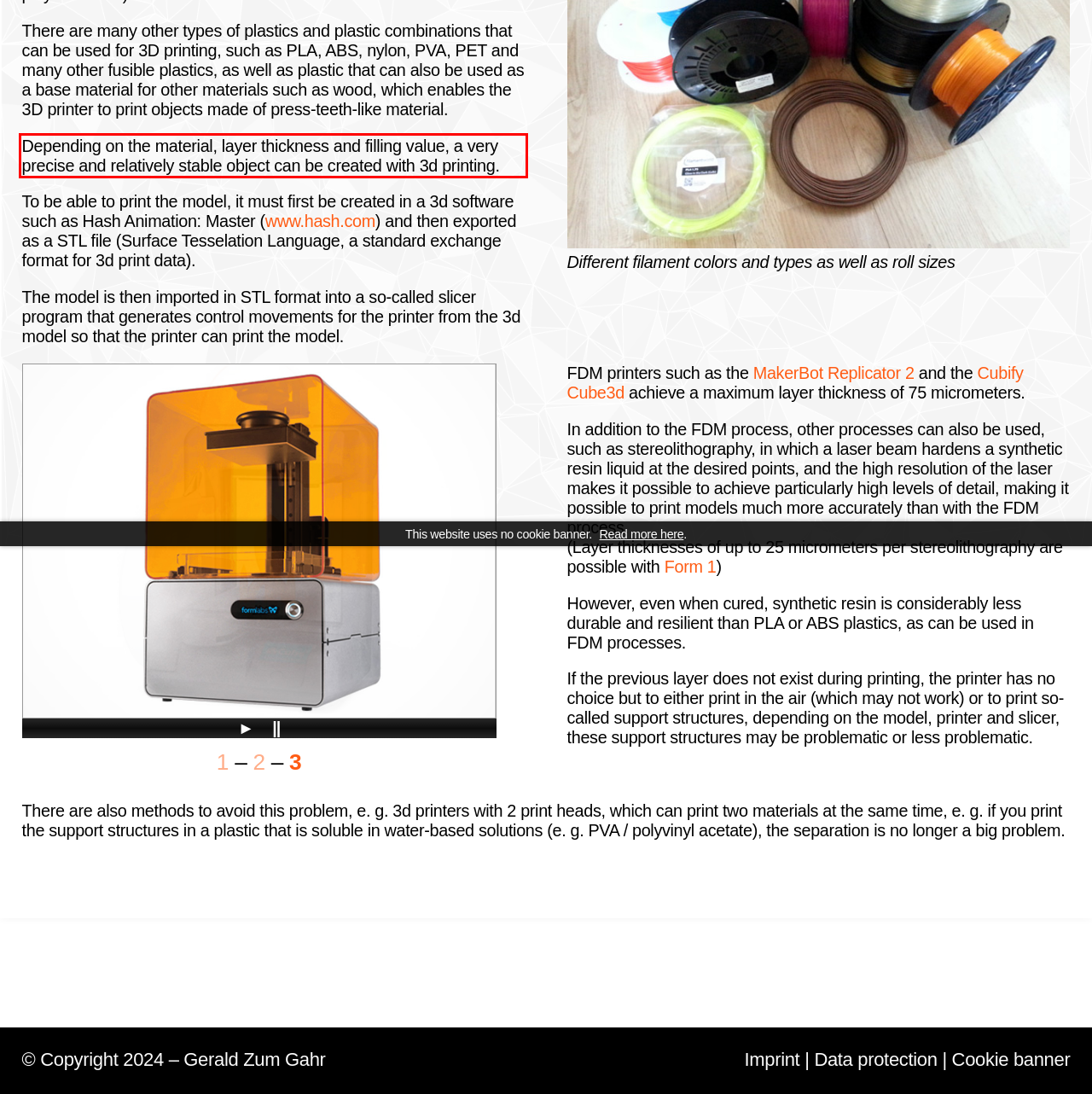Please examine the screenshot of the webpage and read the text present within the red rectangle bounding box.

Depending on the material, layer thickness and filling value, a very precise and relatively stable object can be created with 3d printing.